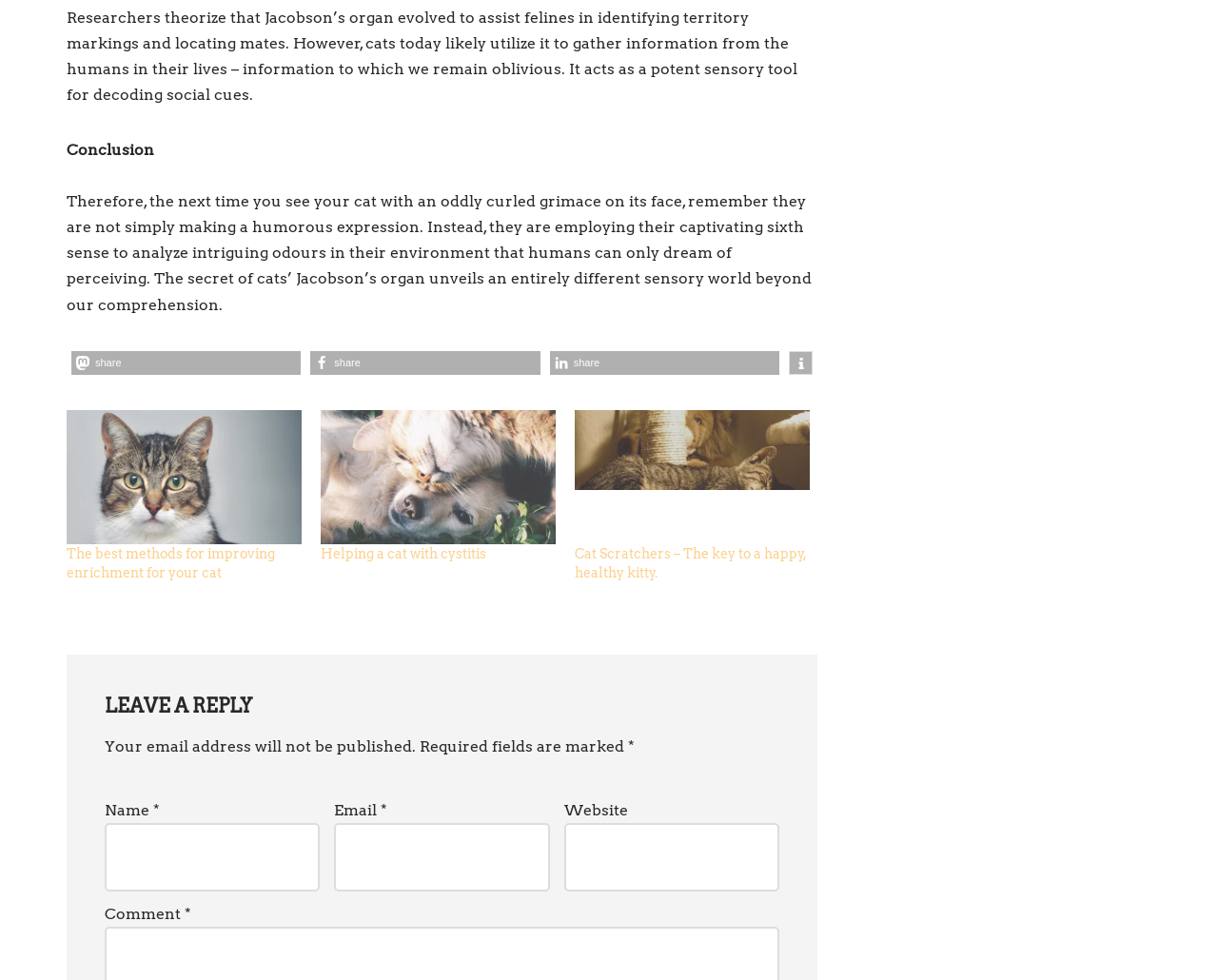Identify the bounding box for the given UI element using the description provided. Coordinates should be in the format (top-left x, top-left y, bottom-right x, bottom-right y) and must be between 0 and 1. Here is the description: parent_node: Website name="url"

[0.463, 0.84, 0.64, 0.909]